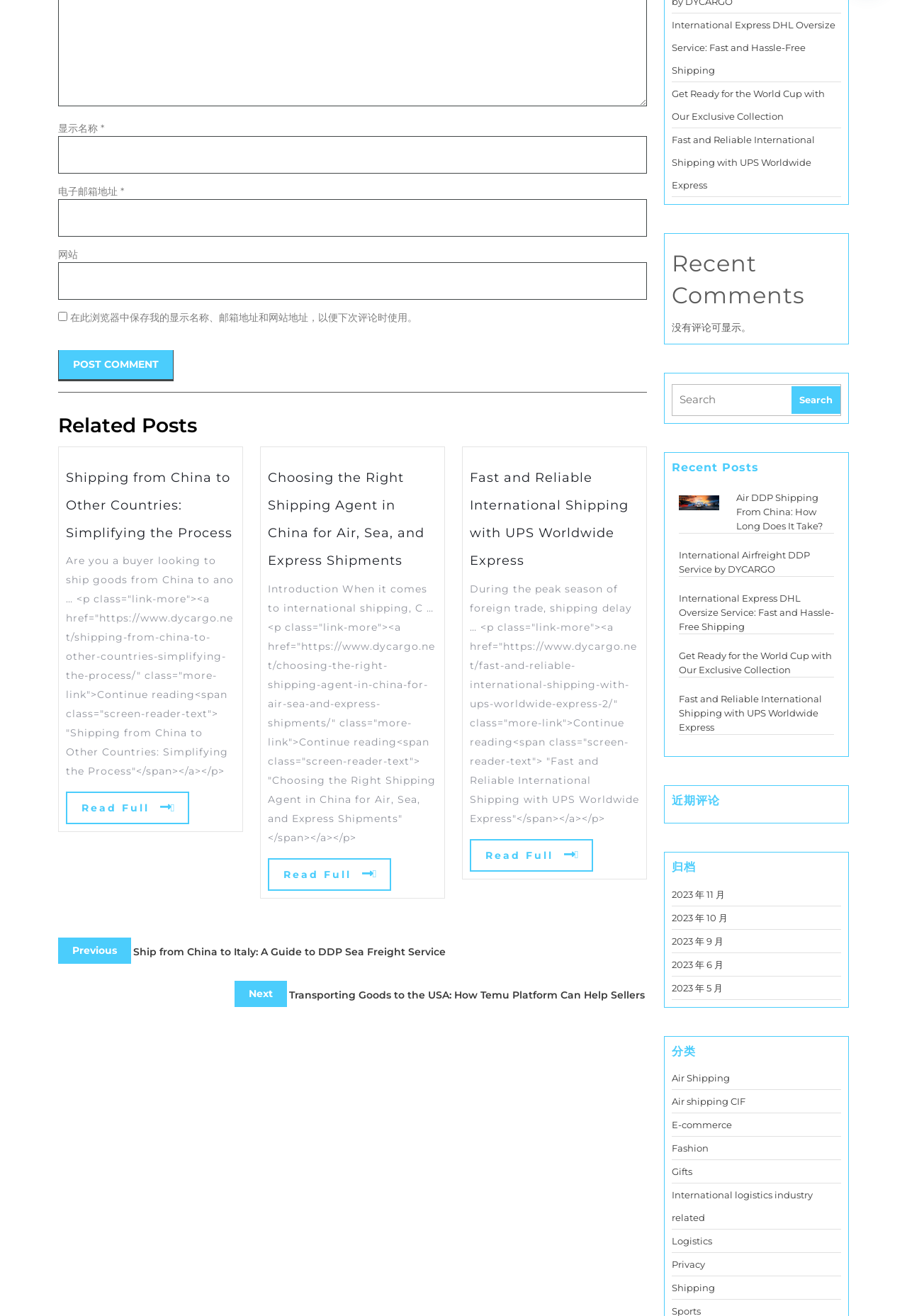Refer to the image and provide an in-depth answer to the question: 
What is the category of the article 'Fast and Reliable International Shipping with UPS Worldwide Express'?

The article 'Fast and Reliable International Shipping with UPS Worldwide Express' is categorized under 'Logistics' as it is related to international shipping and logistics services.